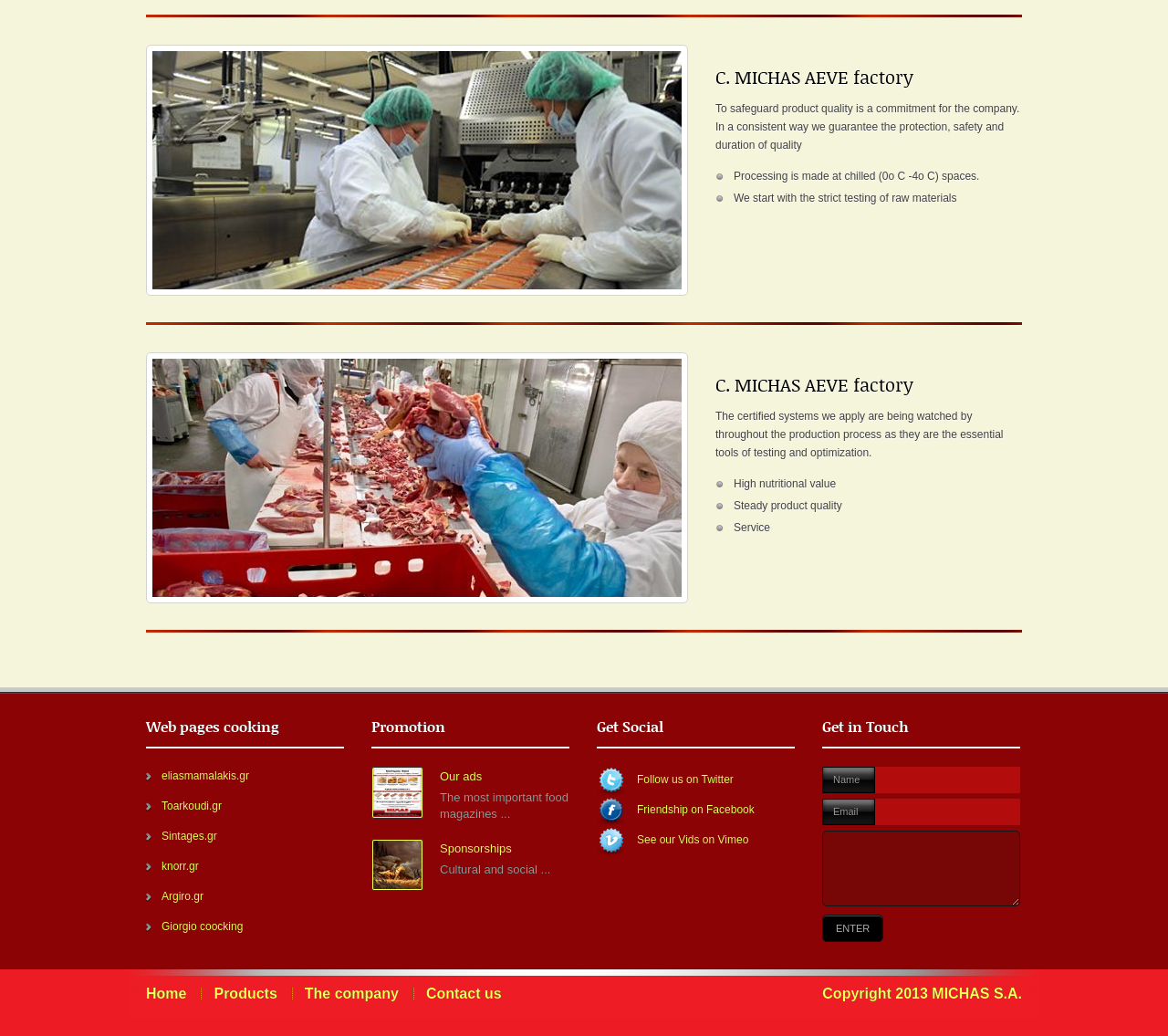How many links are there in the 'Get Social' section?
From the image, respond using a single word or phrase.

3